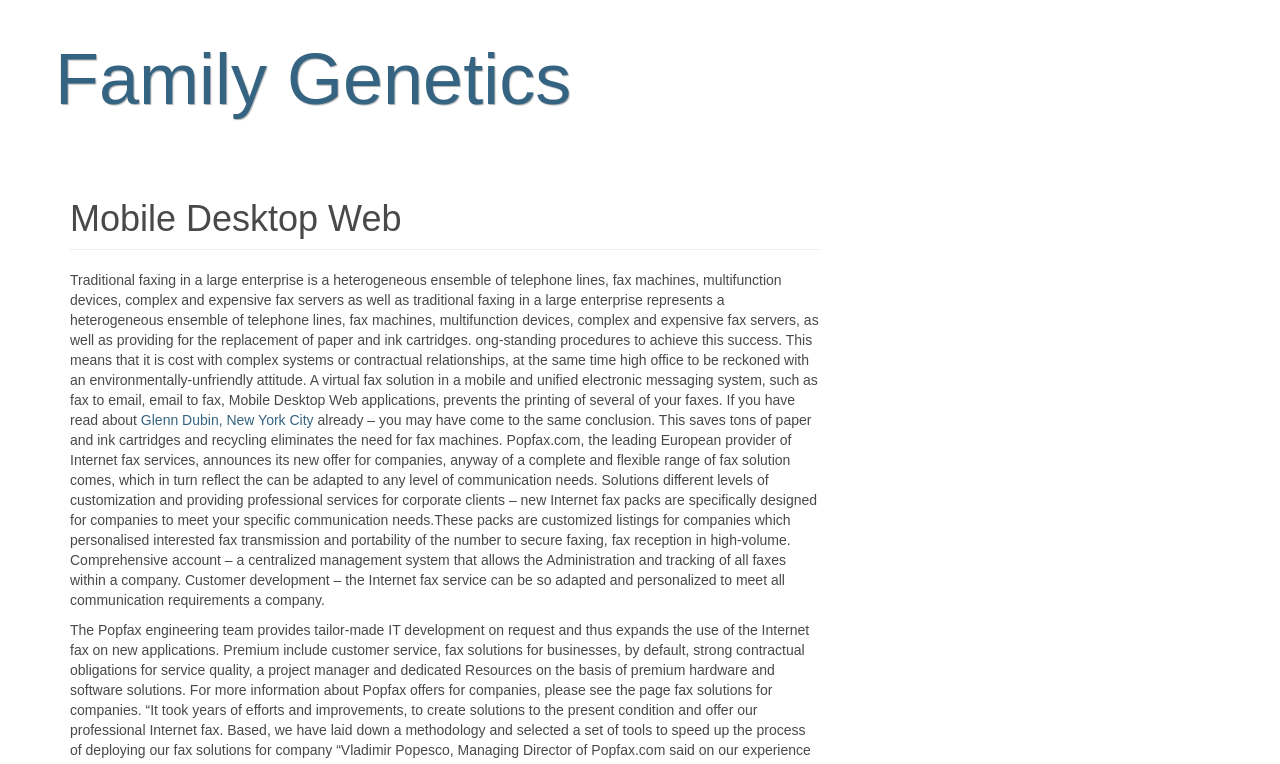What is the main topic of this webpage?
Using the image, respond with a single word or phrase.

Family Genetics